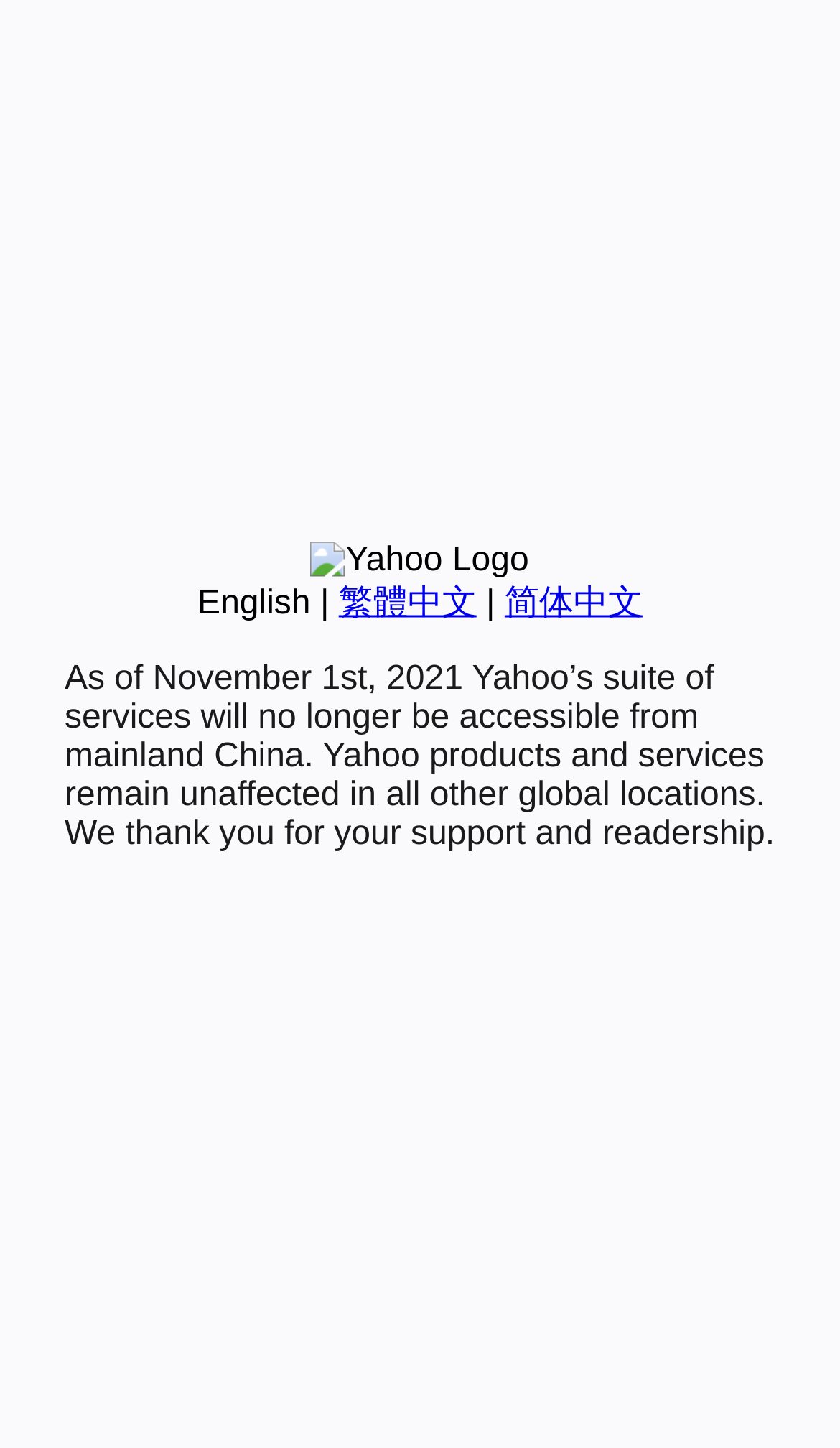Please determine the bounding box coordinates for the UI element described here. Use the format (top-left x, top-left y, bottom-right x, bottom-right y) with values bounded between 0 and 1: 简体中文

[0.601, 0.404, 0.765, 0.429]